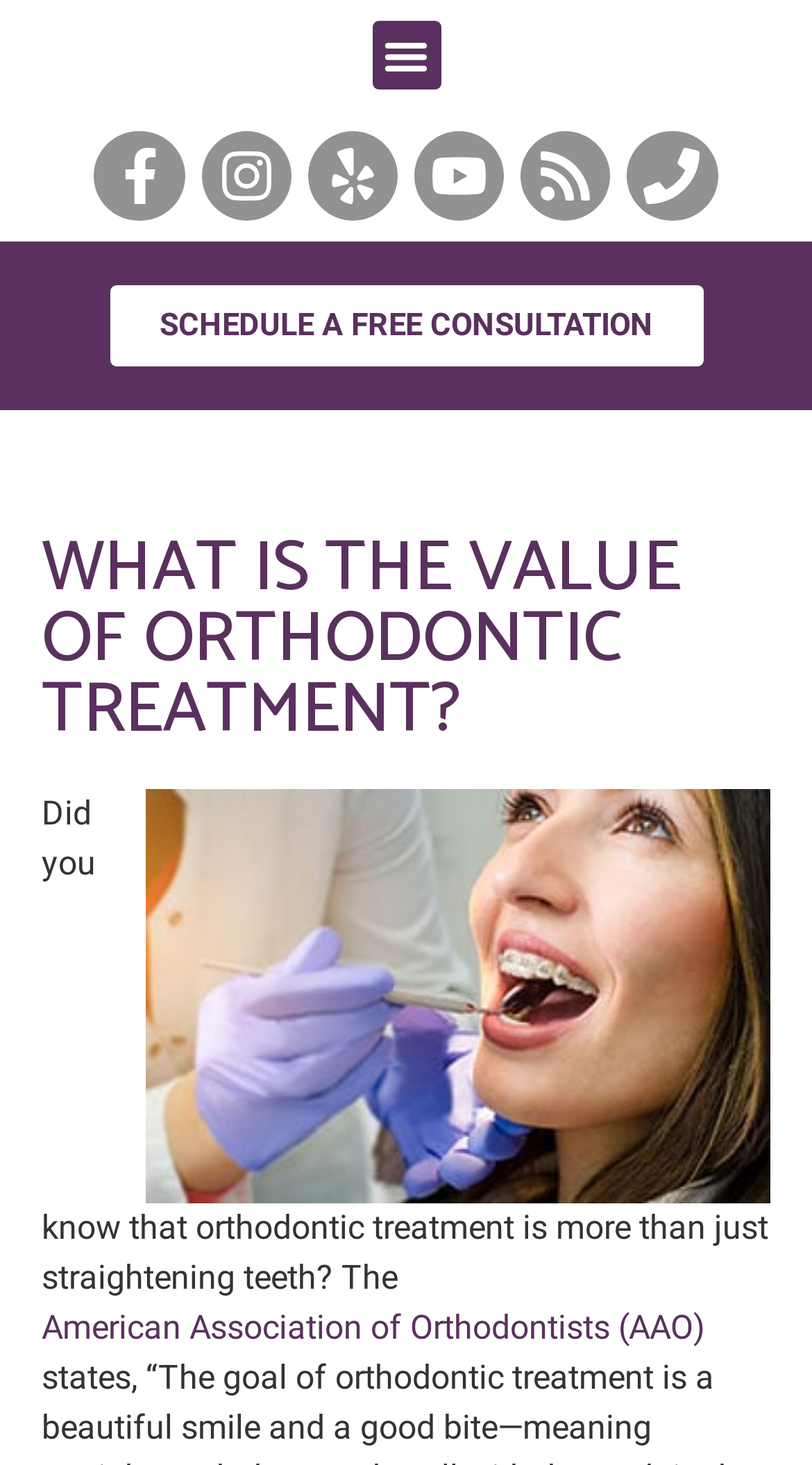Extract the main headline from the webpage and generate its text.

WHAT IS THE VALUE OF ORTHODONTIC TREATMENT?